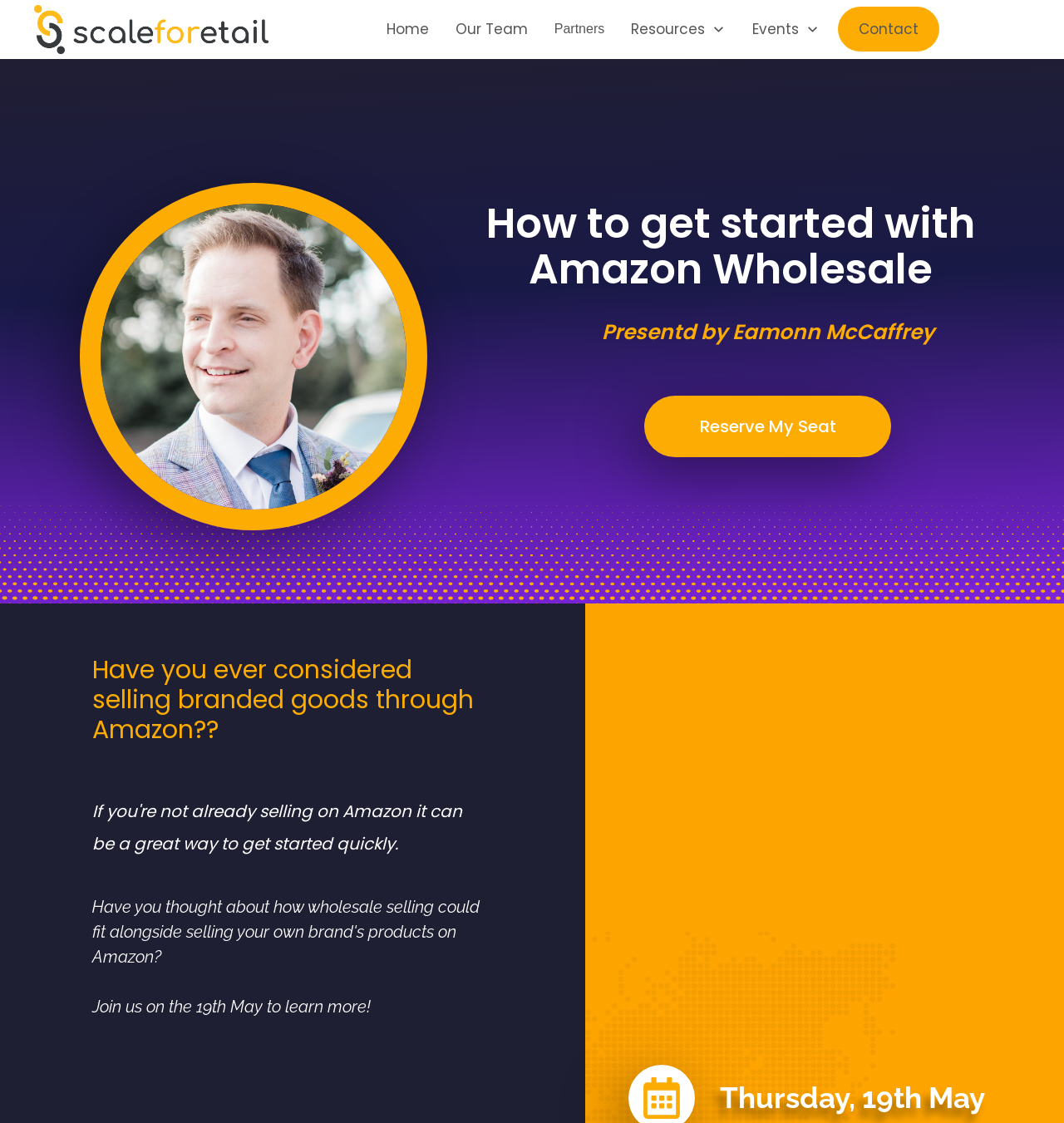Please respond to the question with a concise word or phrase:
What is the purpose of the event?

To learn about Amazon Wholesale